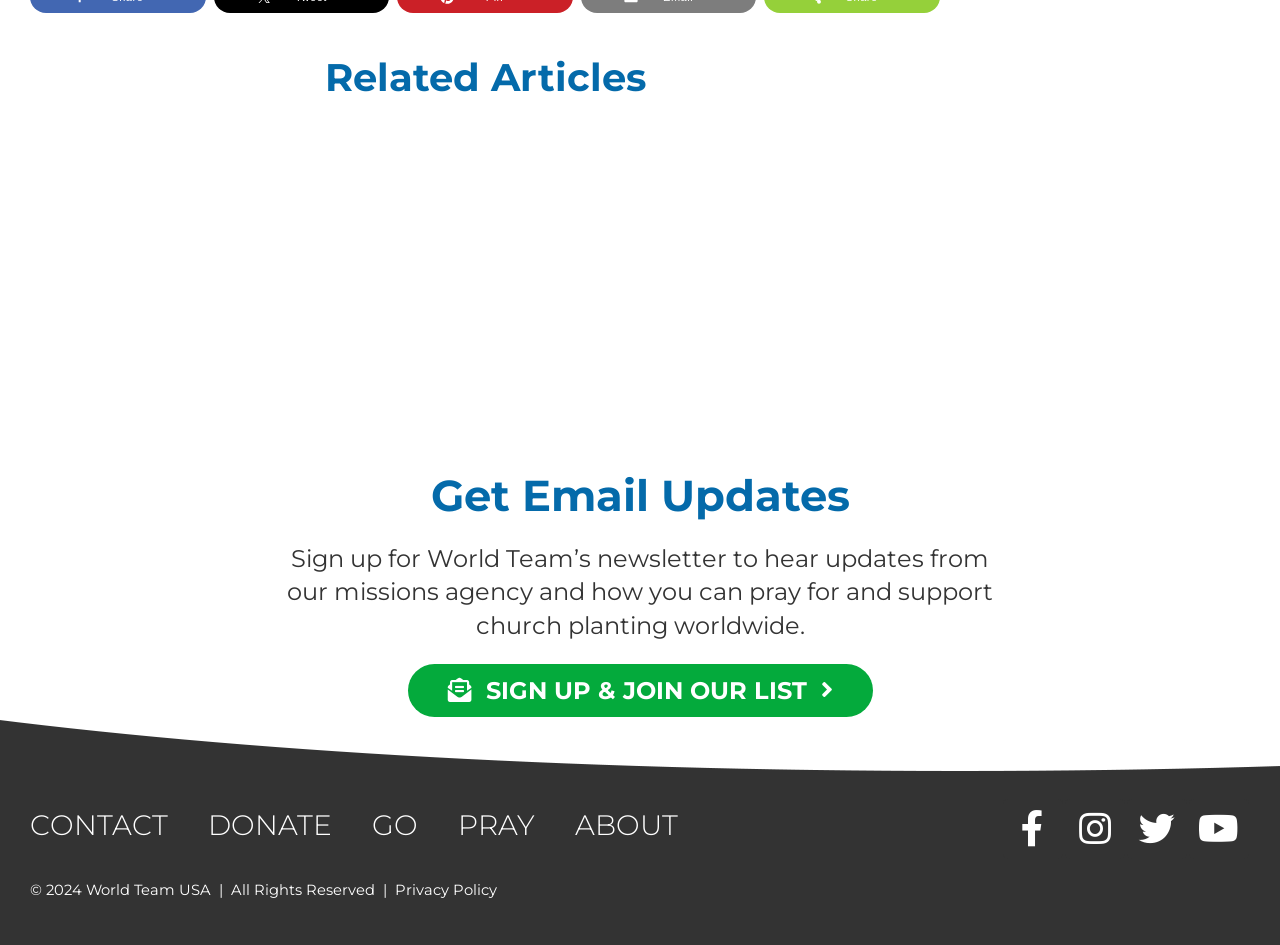Identify the bounding box coordinates for the element that needs to be clicked to fulfill this instruction: "Apply for the job of Technology Development Specialist in Brazil". Provide the coordinates in the format of four float numbers between 0 and 1: [left, top, right, bottom].

[0.245, 0.119, 0.479, 0.347]